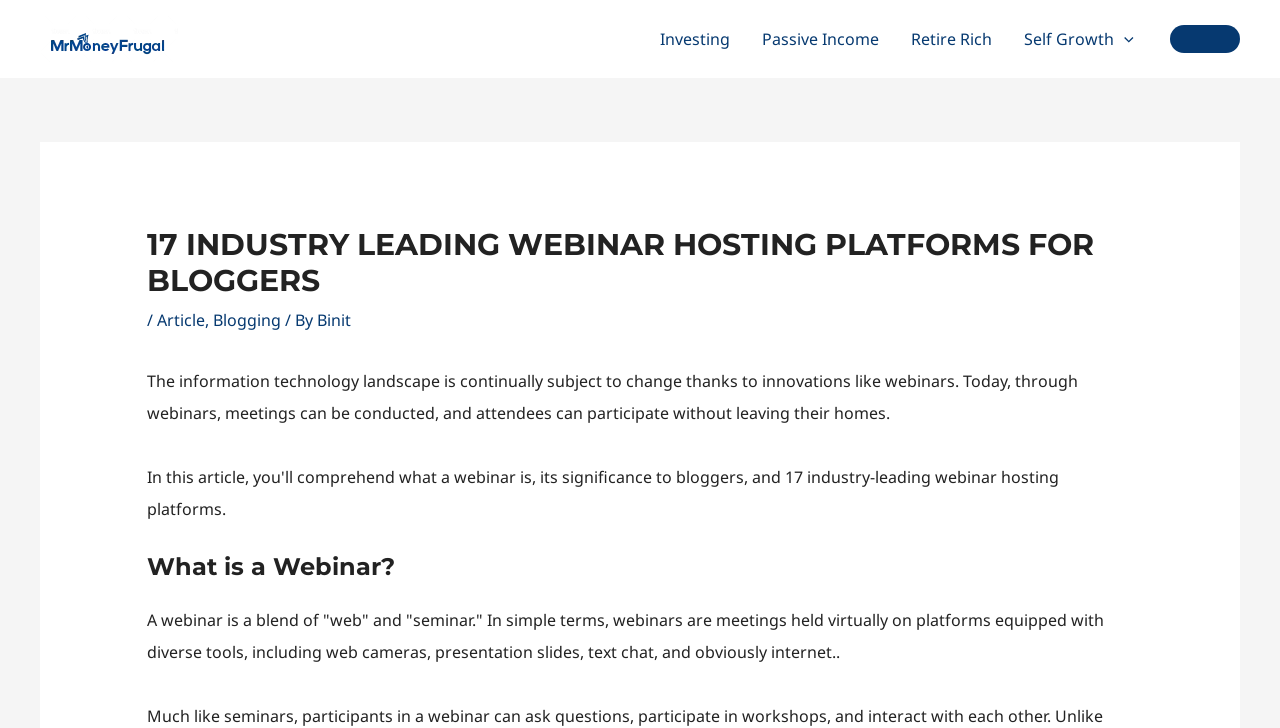Please specify the bounding box coordinates of the clickable section necessary to execute the following command: "Read the 'What is a Webinar?' section".

[0.115, 0.756, 0.885, 0.802]